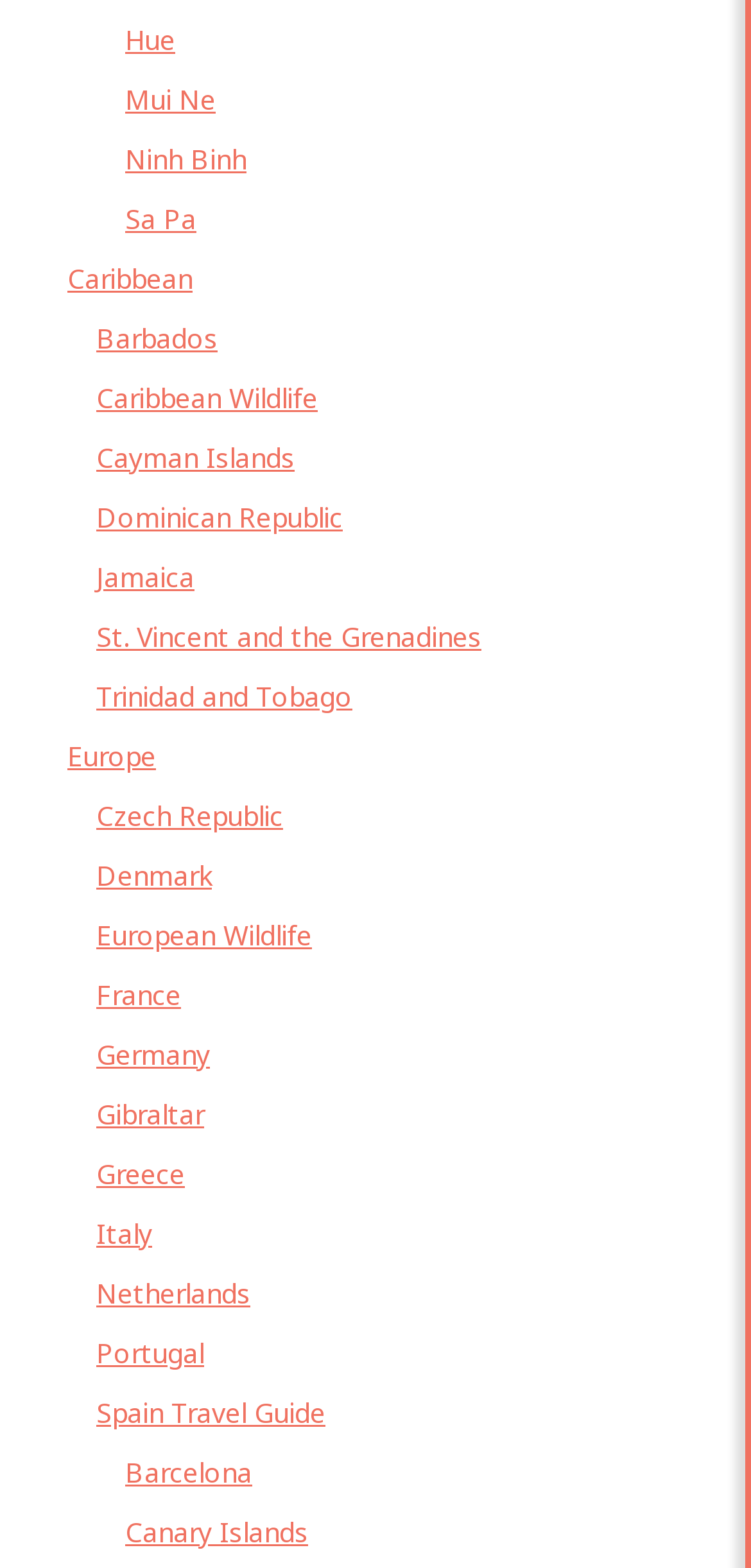Could you specify the bounding box coordinates for the clickable section to complete the following instruction: "Click Contact Us"?

None